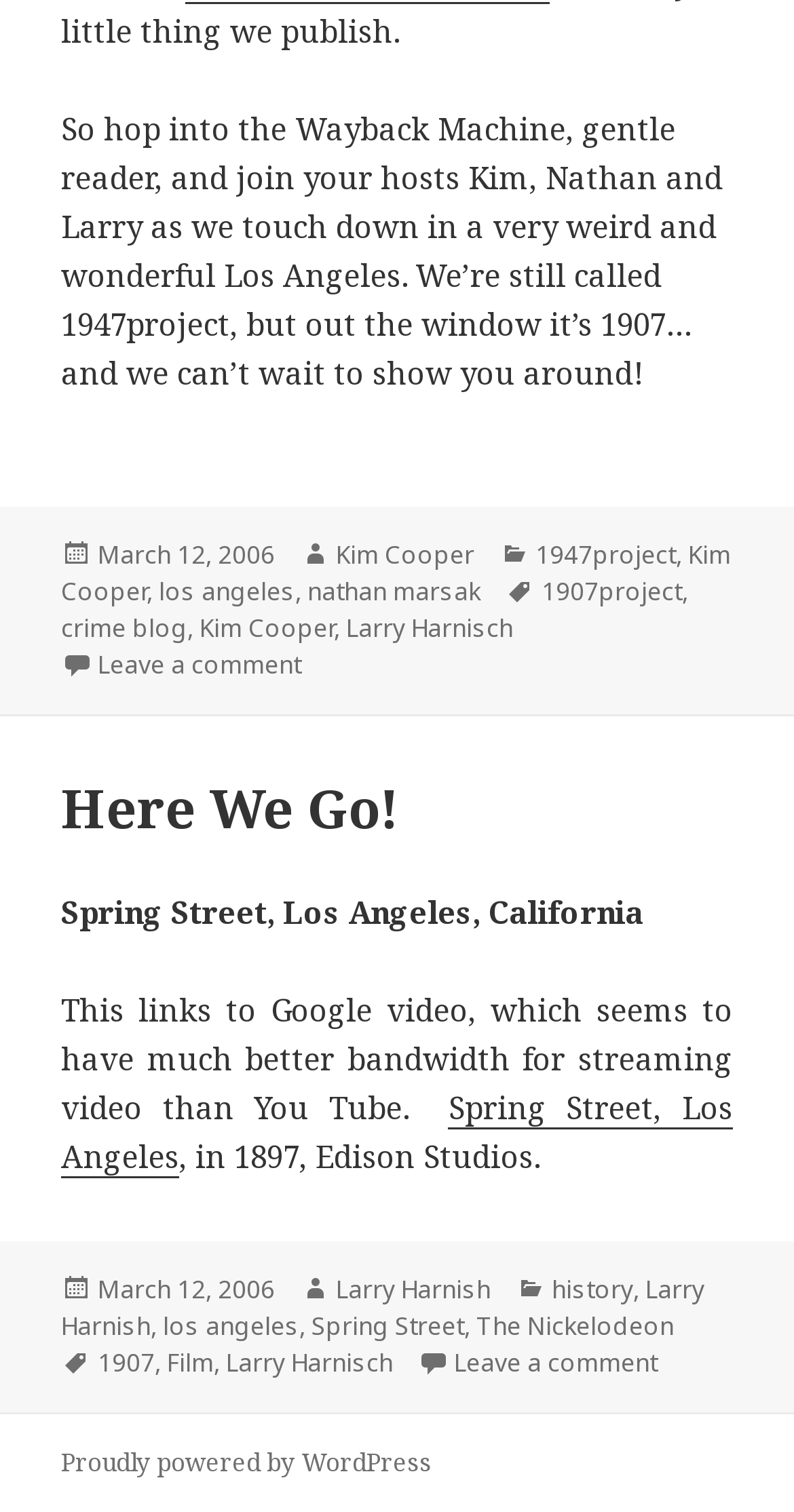Determine the bounding box coordinates of the clickable region to carry out the instruction: "Visit the link to Spring Street, Los Angeles".

[0.077, 0.718, 0.923, 0.779]